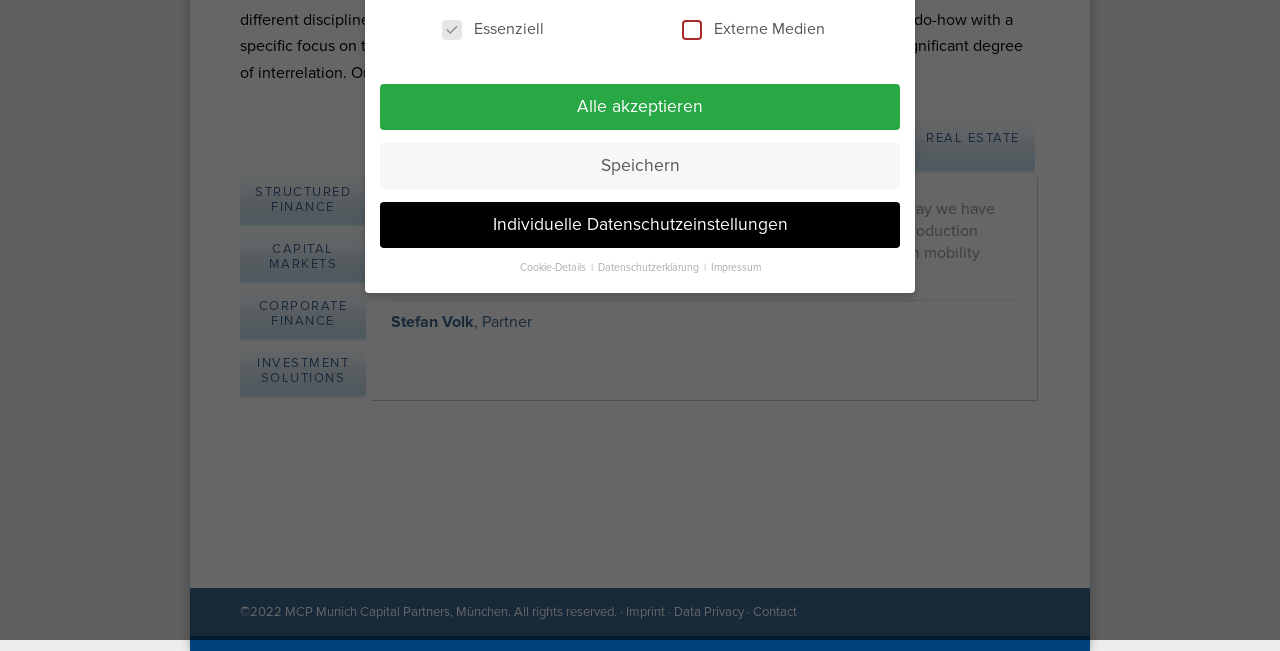Provide the bounding box coordinates of the HTML element this sentence describes: "Stefan Volk, Partner".

[0.305, 0.46, 0.795, 0.511]